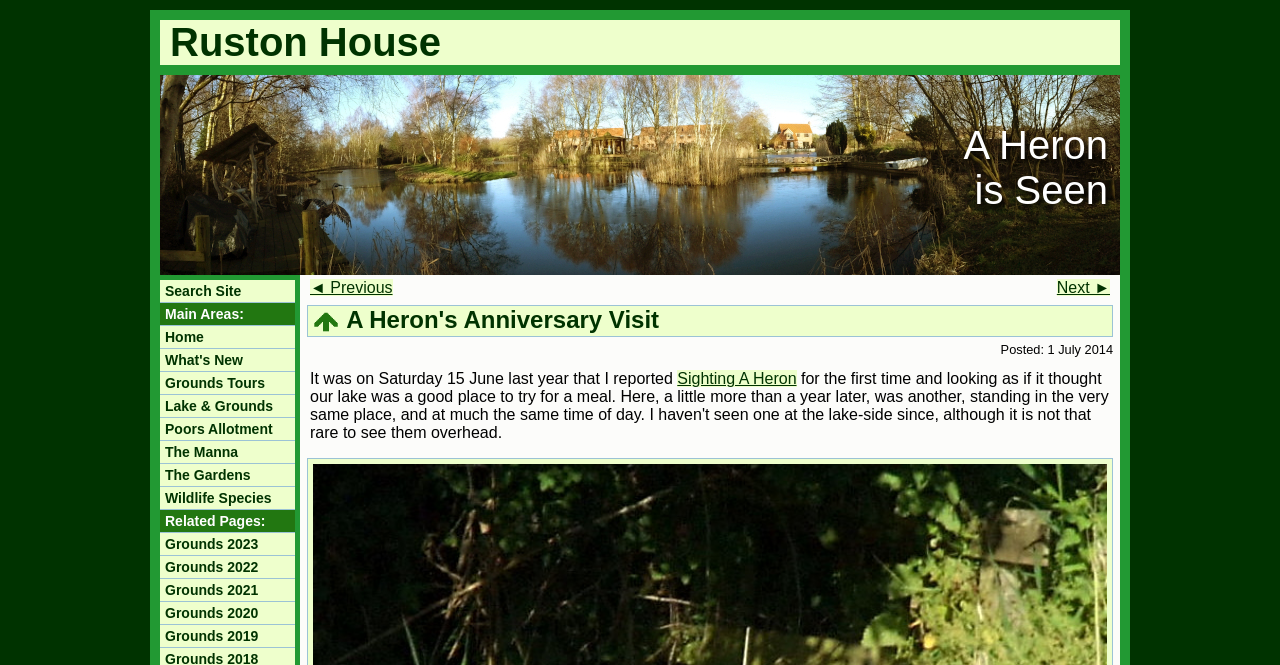Please determine the bounding box coordinates of the area that needs to be clicked to complete this task: 'Go to Top'. The coordinates must be four float numbers between 0 and 1, formatted as [left, top, right, bottom].

[0.244, 0.46, 0.266, 0.501]